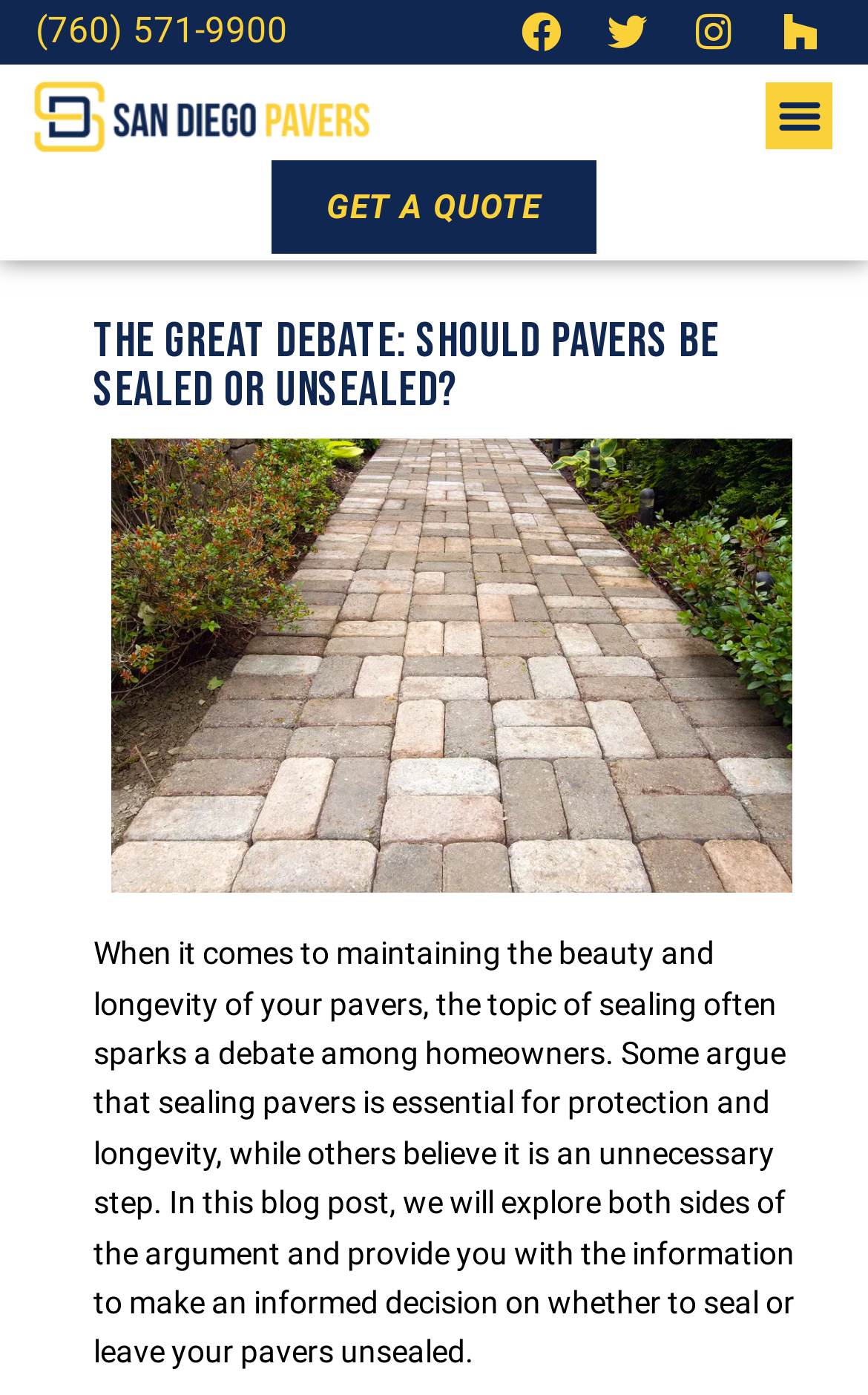Use a single word or phrase to answer this question: 
What is the call-to-action button on the webpage?

GET A QUOTE